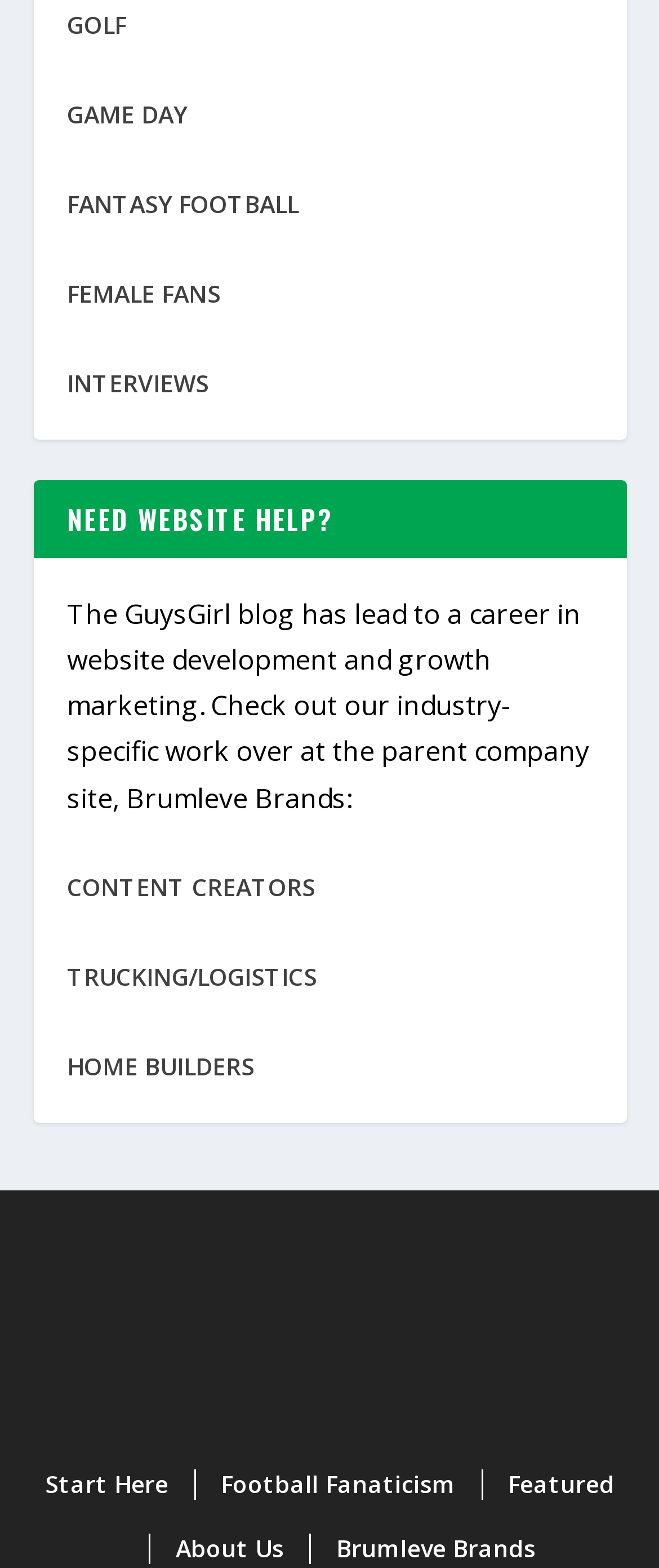Given the description of a UI element: "GOLF", identify the bounding box coordinates of the matching element in the webpage screenshot.

[0.101, 0.006, 0.191, 0.026]